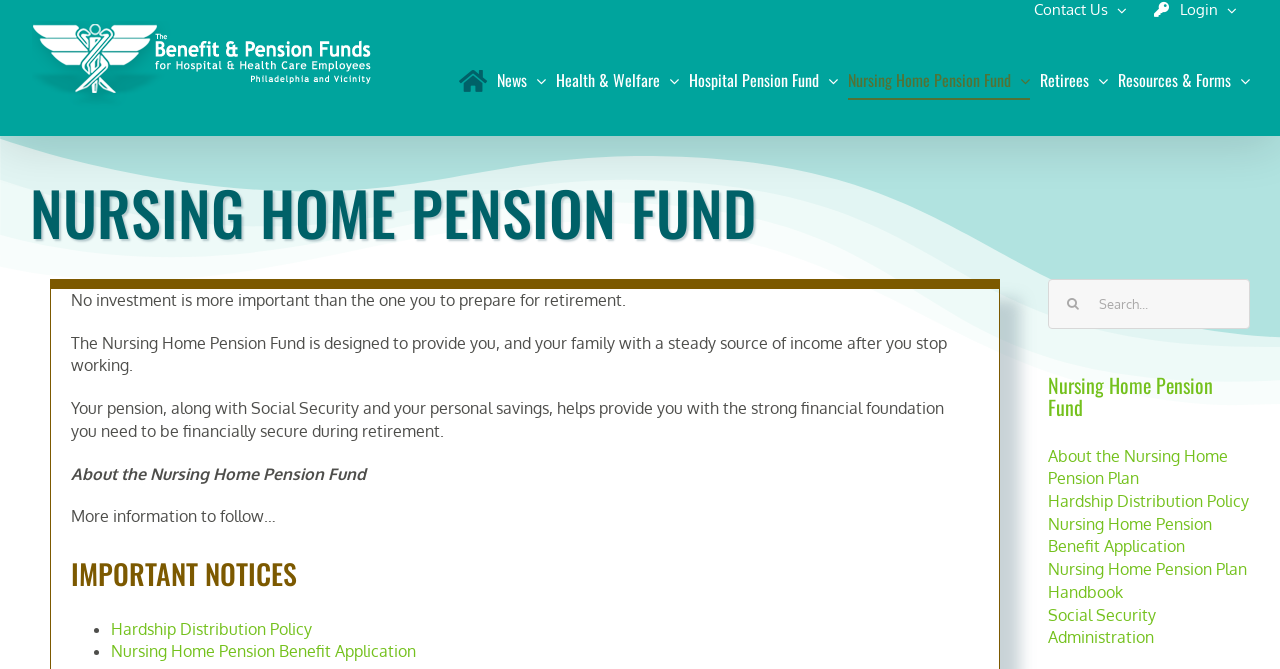Use the details in the image to answer the question thoroughly: 
What can be done in the search box?

The search box is a feature on the webpage that allows users to search for specific information or keywords related to the Nursing Home Pension Fund, such as benefits, forms, or policies.